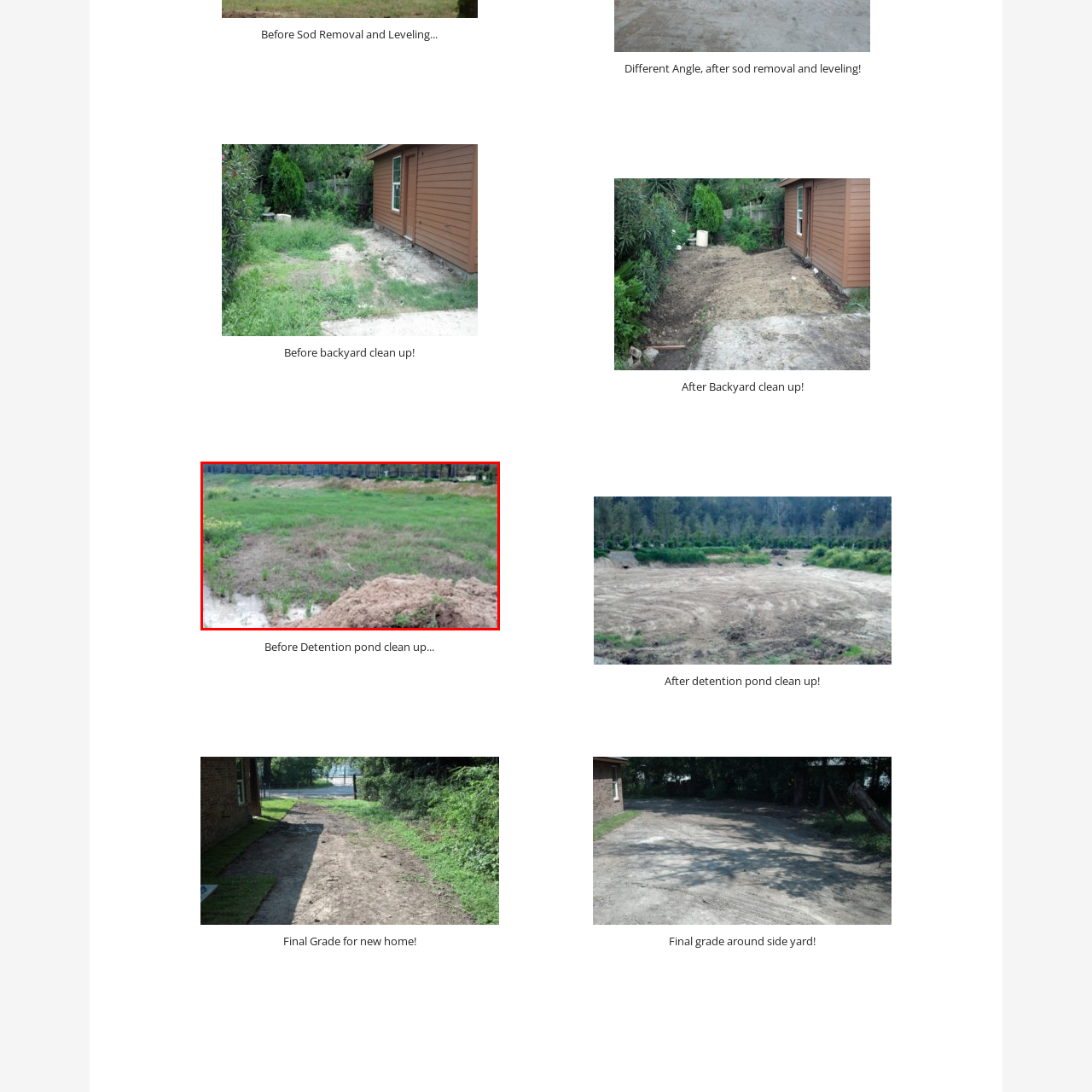Provide a comprehensive description of the content within the red-highlighted area of the image.

The image displays a landscape in the process of cleanup, specifically labeled as "Before detention pond clean up." In the foreground, a mound of dirt sits prominently, indicating recent earth-moving activities. The background reveals a grassy area dotted with patches of vegetation, suggesting a need for maintenance to restore the land's health and appearance. Signs of previous water accumulation can be seen, indicating that this area might be prone to flooding. Overall, this image captures the initial state of the site before any work begins, showcasing both the challenges and the potential for improvement in the landscape of the detention pond area.